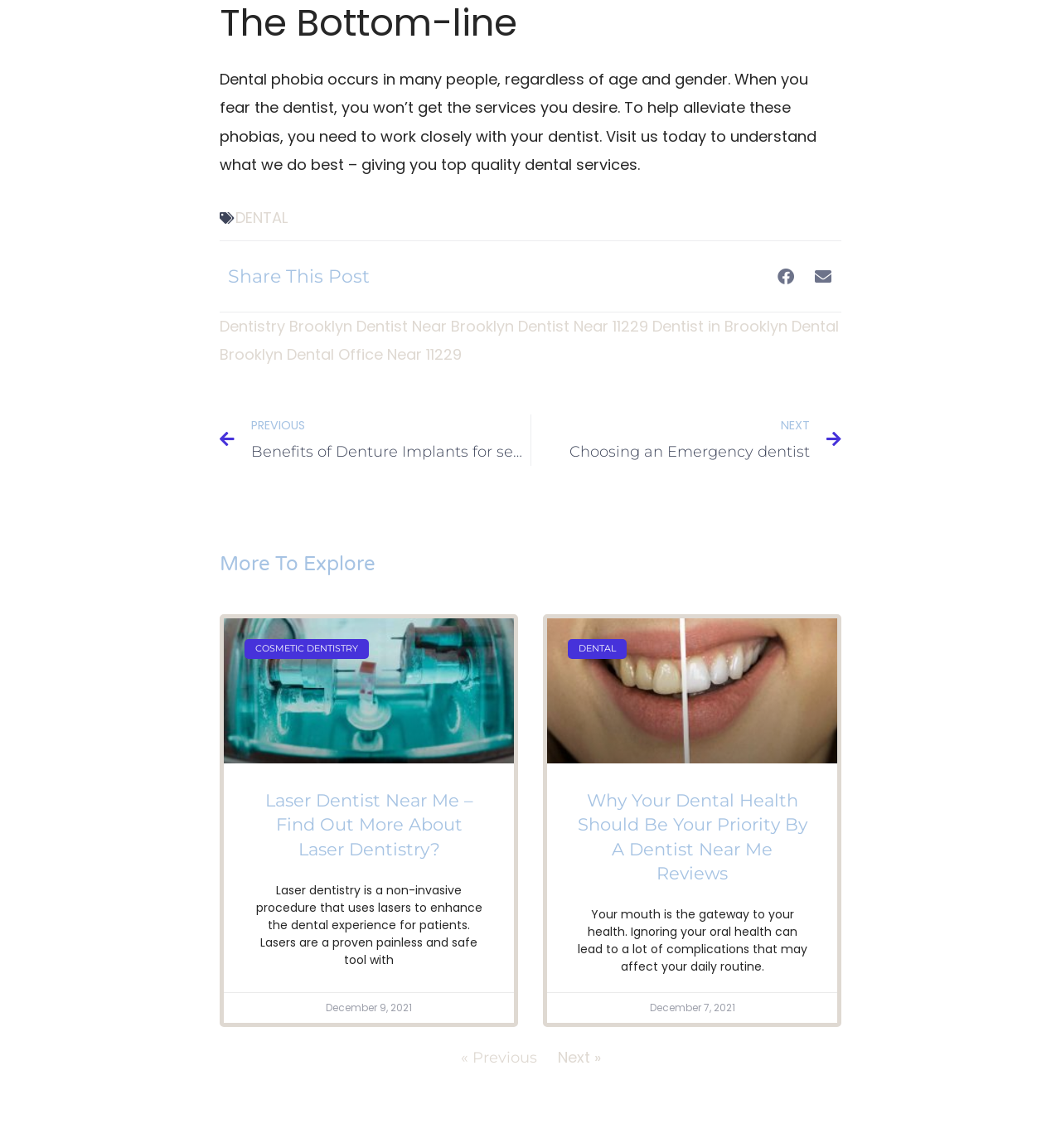Specify the bounding box coordinates of the element's region that should be clicked to achieve the following instruction: "Visit 'Dentistry Brooklyn'". The bounding box coordinates consist of four float numbers between 0 and 1, in the format [left, top, right, bottom].

[0.207, 0.275, 0.332, 0.293]